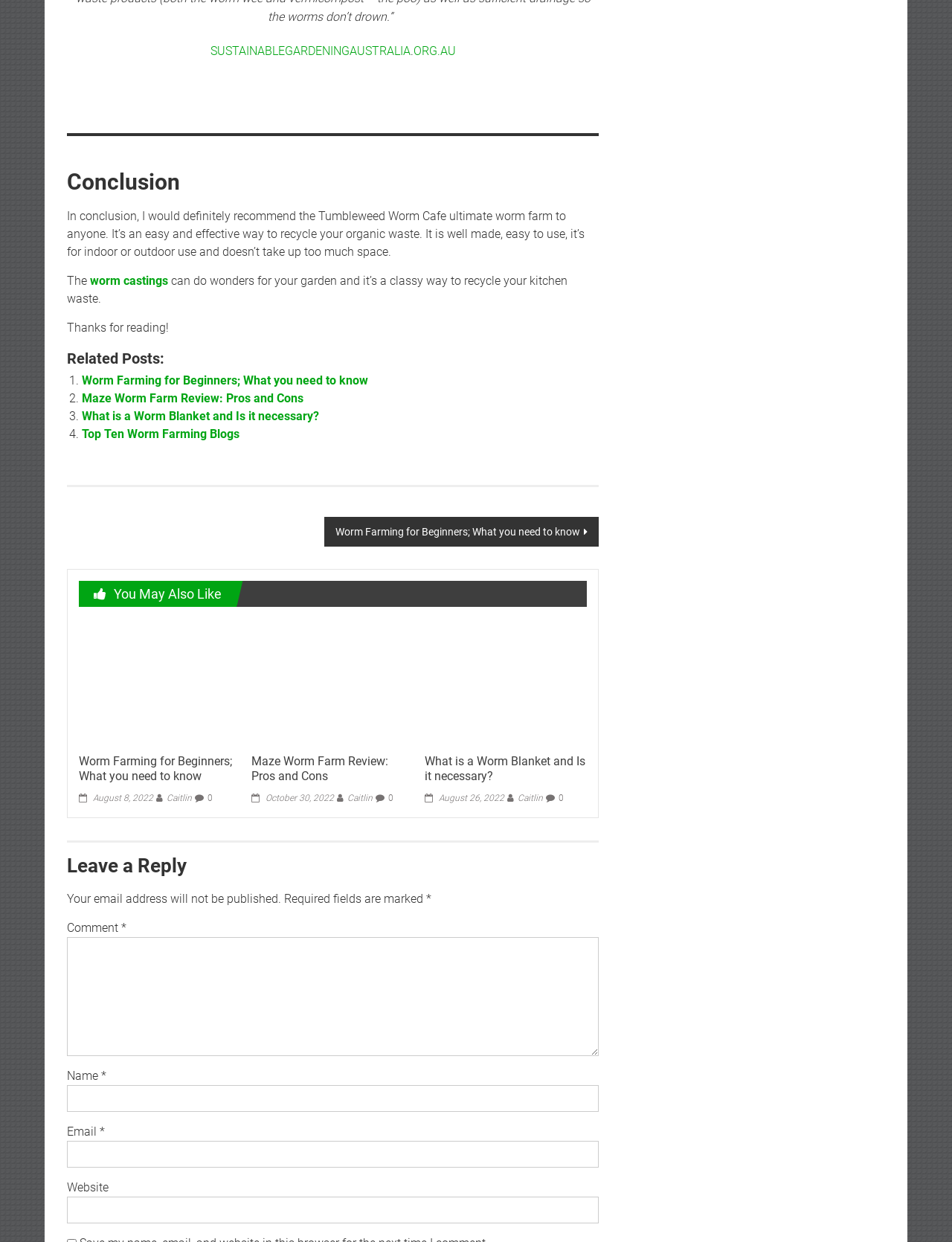What is the recommended worm farm?
Please respond to the question with as much detail as possible.

The webpage concludes by recommending the Tumbleweed Worm Cafe ultimate worm farm to anyone, stating it's an easy and effective way to recycle organic waste.